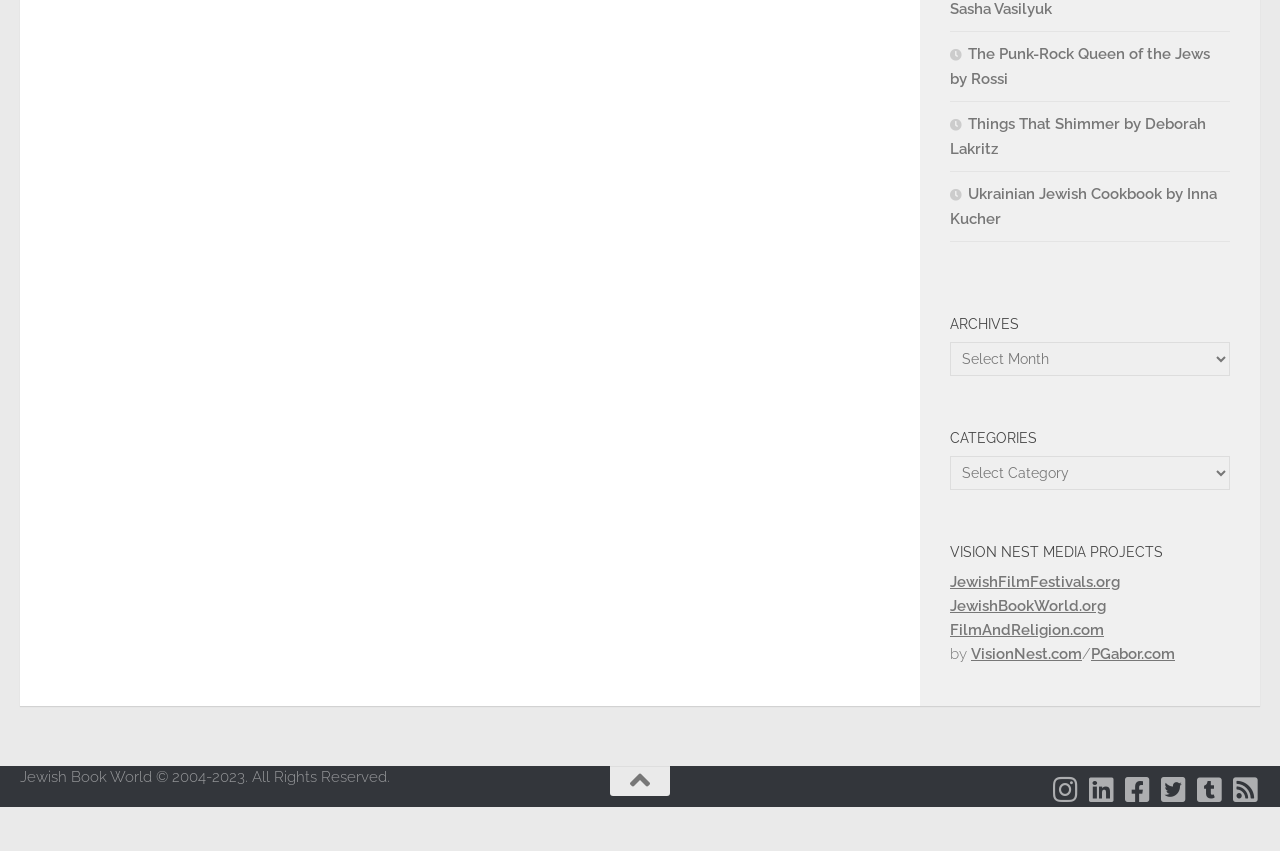What is the copyright year range of Jewish Book World?
Look at the image and provide a short answer using one word or a phrase.

2004-2023